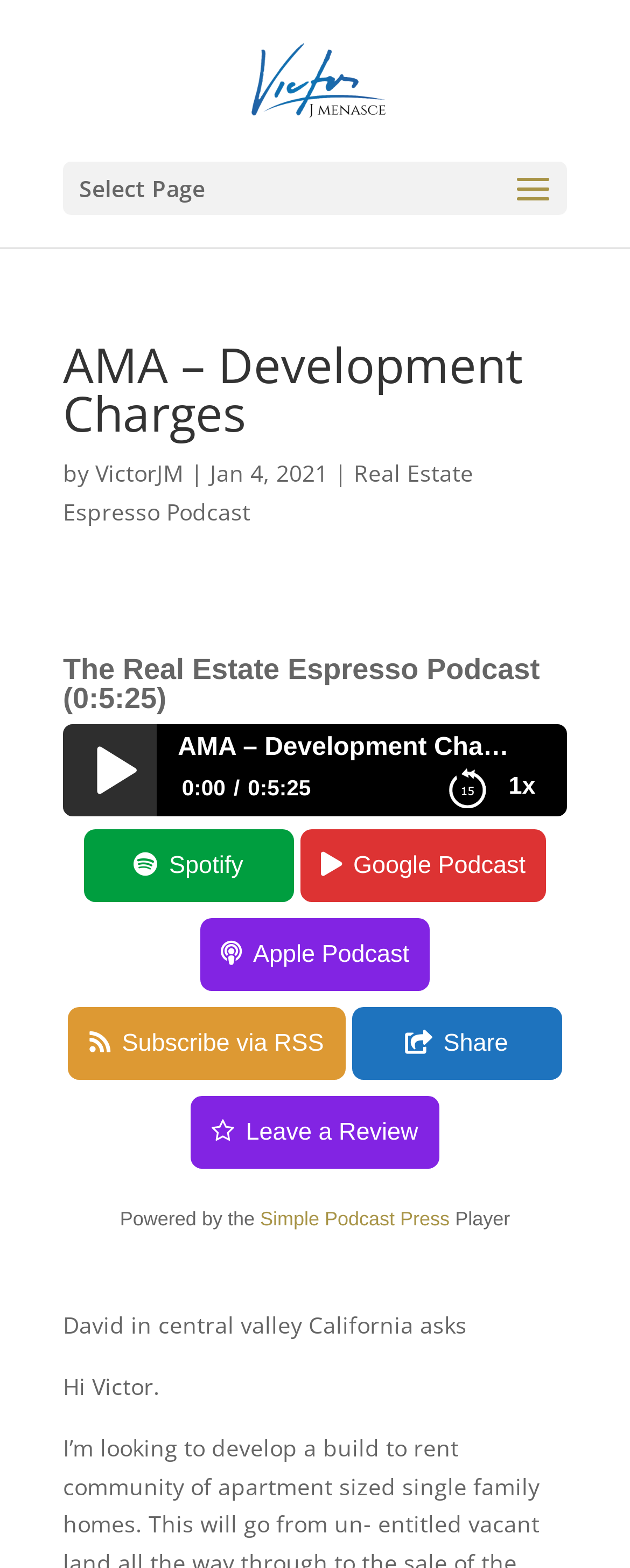Please identify the bounding box coordinates of the element's region that should be clicked to execute the following instruction: "Click on the link to Victor Menasce's page". The bounding box coordinates must be four float numbers between 0 and 1, i.e., [left, top, right, bottom].

[0.388, 0.04, 0.622, 0.06]